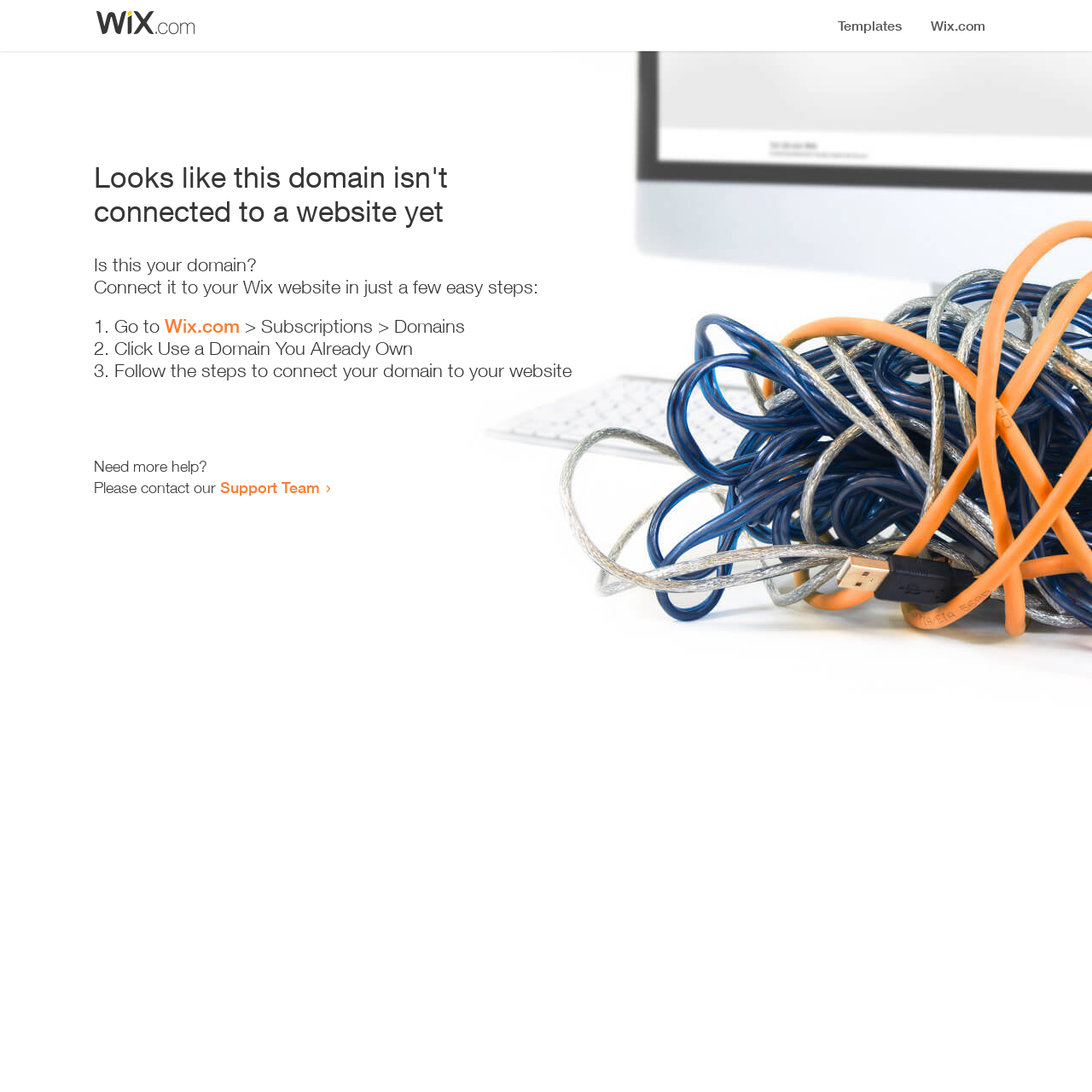Provide a single word or phrase answer to the question: 
How many steps to connect the domain?

3